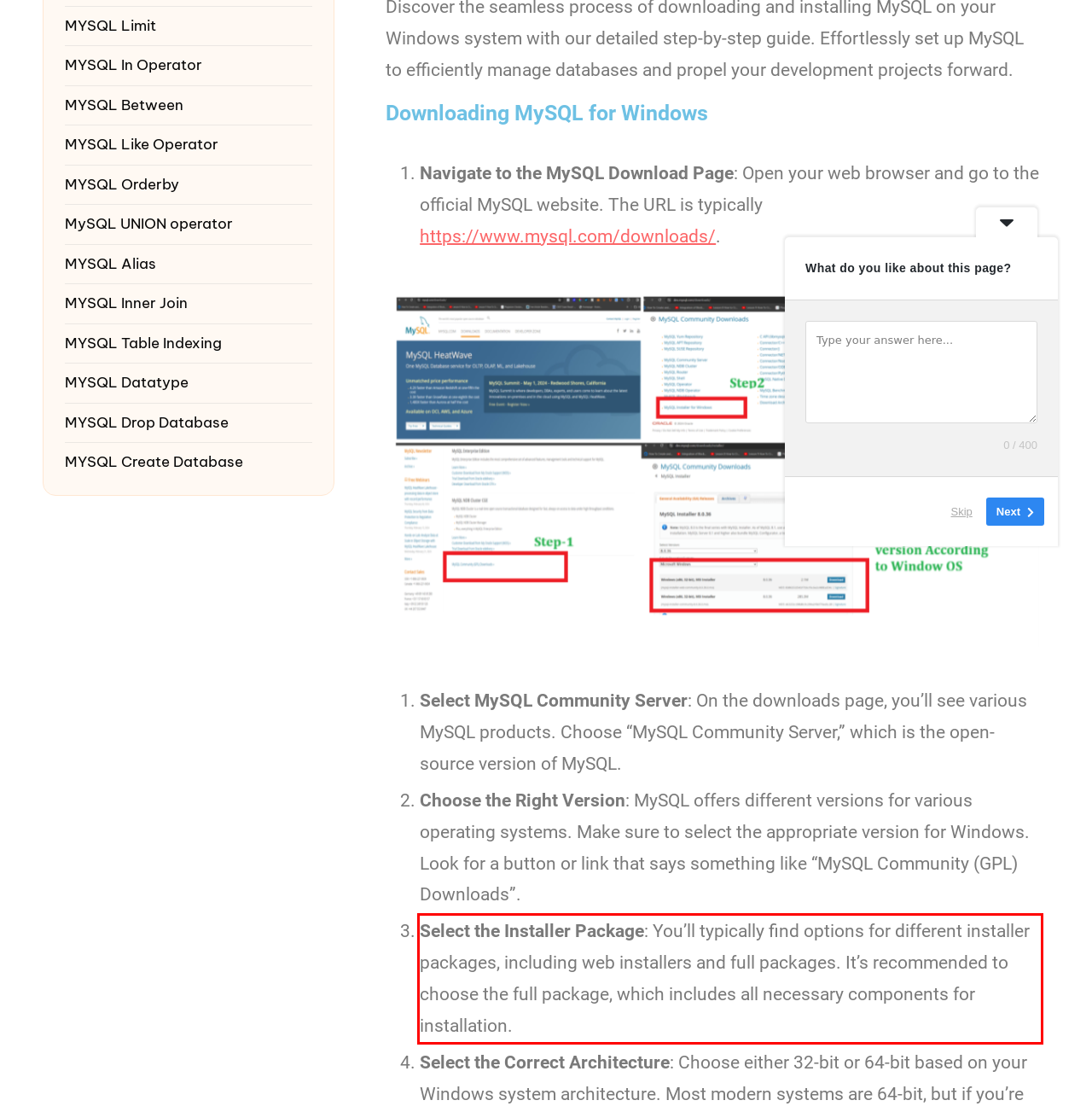Look at the screenshot of the webpage, locate the red rectangle bounding box, and generate the text content that it contains.

Select the Installer Package: You’ll typically find options for different installer packages, including web installers and full packages. It’s recommended to choose the full package, which includes all necessary components for installation.